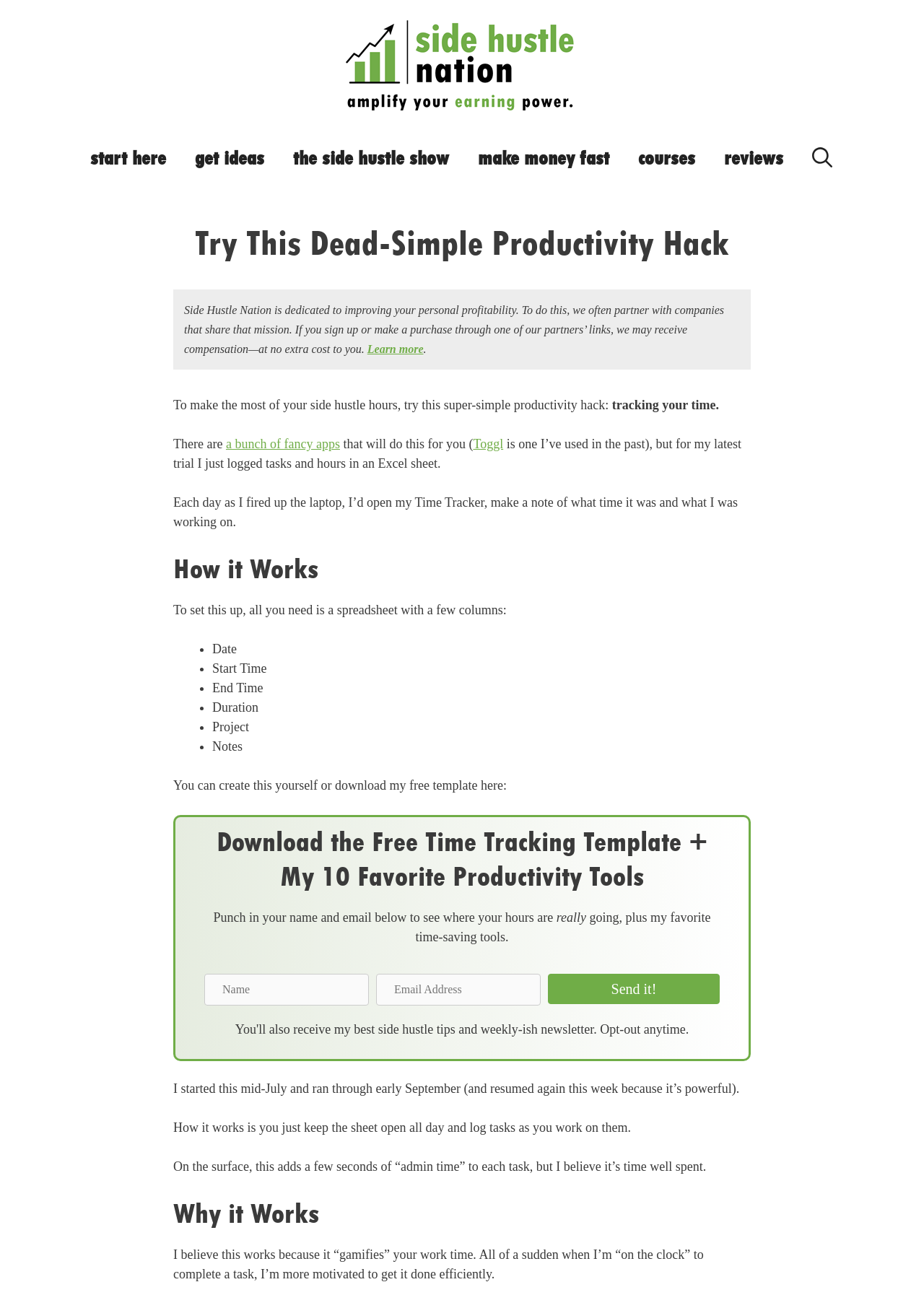What is the name of the free template that can be downloaded?
Examine the image and provide an in-depth answer to the question.

I found this information in the heading element that says 'Download the Free Time Tracking Template + My 10 Favorite Productivity Tools'. This suggests that the webpage is offering a free template for tracking time.